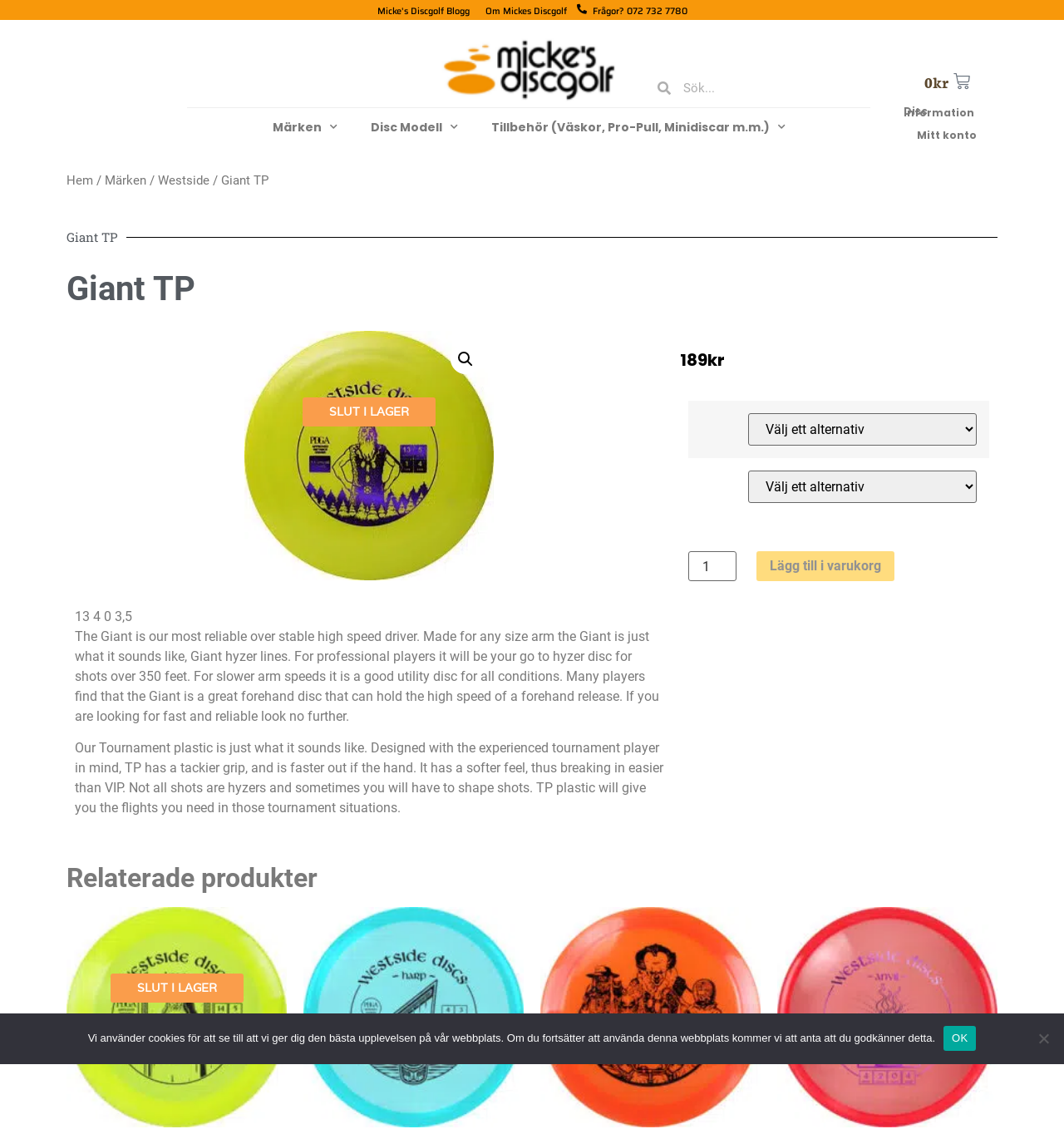Locate the bounding box of the UI element described by: "Lägg till i varukorg" in the given webpage screenshot.

[0.711, 0.488, 0.841, 0.515]